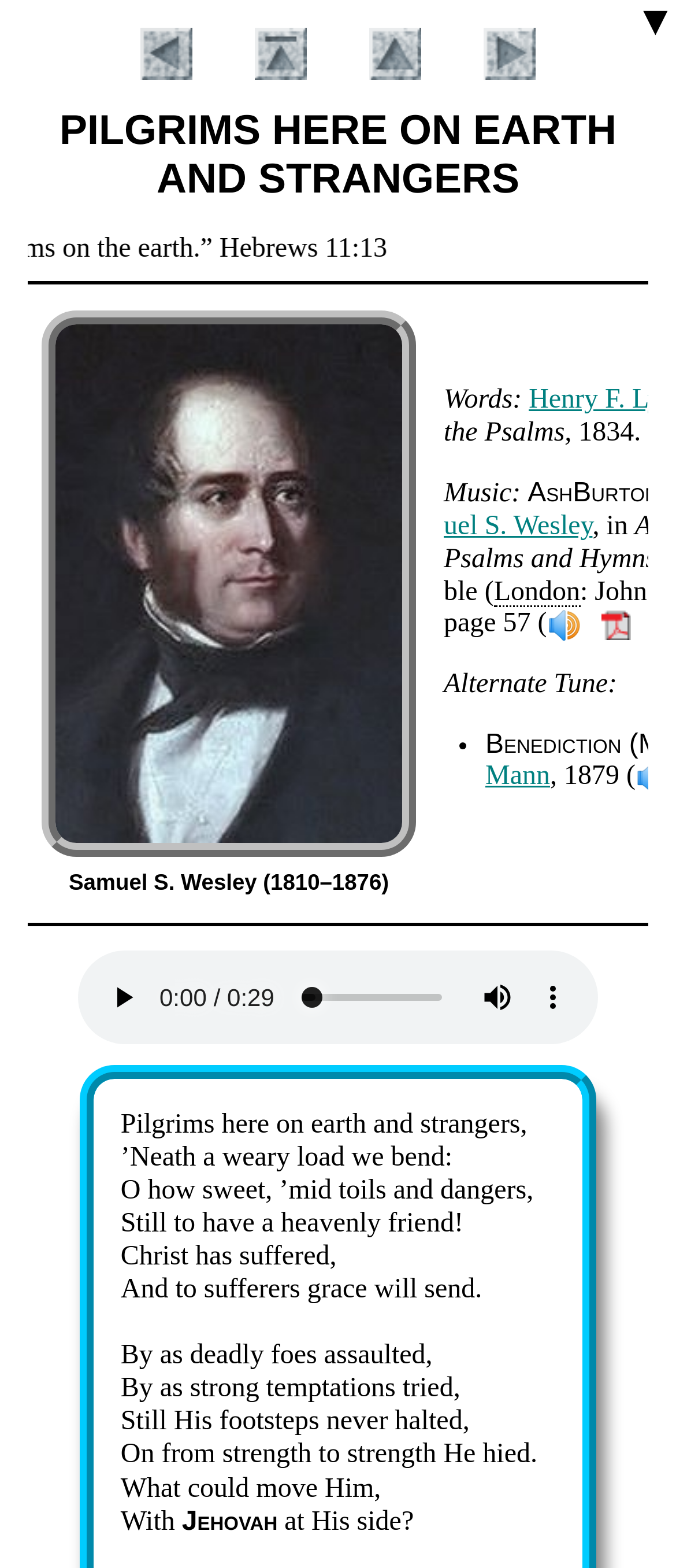Please indicate the bounding box coordinates for the clickable area to complete the following task: "Click the 'Back' button". The coordinates should be specified as four float numbers between 0 and 1, i.e., [left, top, right, bottom].

[0.208, 0.023, 0.285, 0.042]